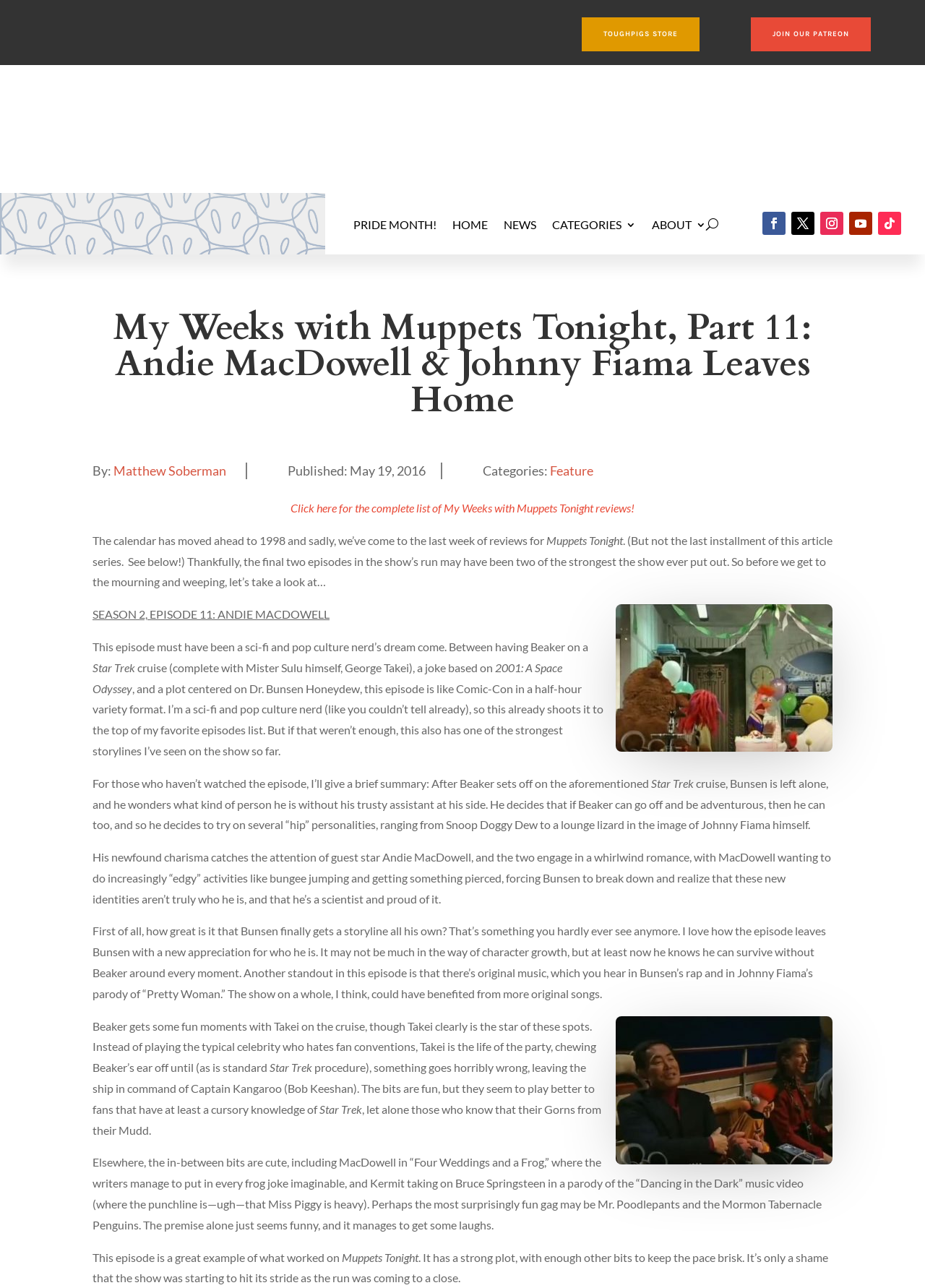Determine the bounding box coordinates of the region to click in order to accomplish the following instruction: "Click on the link to read about Ace in the Fraggle Hole: Fraggle Rock and Asexuality". Provide the coordinates as four float numbers between 0 and 1, specifically [left, top, right, bottom].

[0.119, 0.005, 0.528, 0.02]